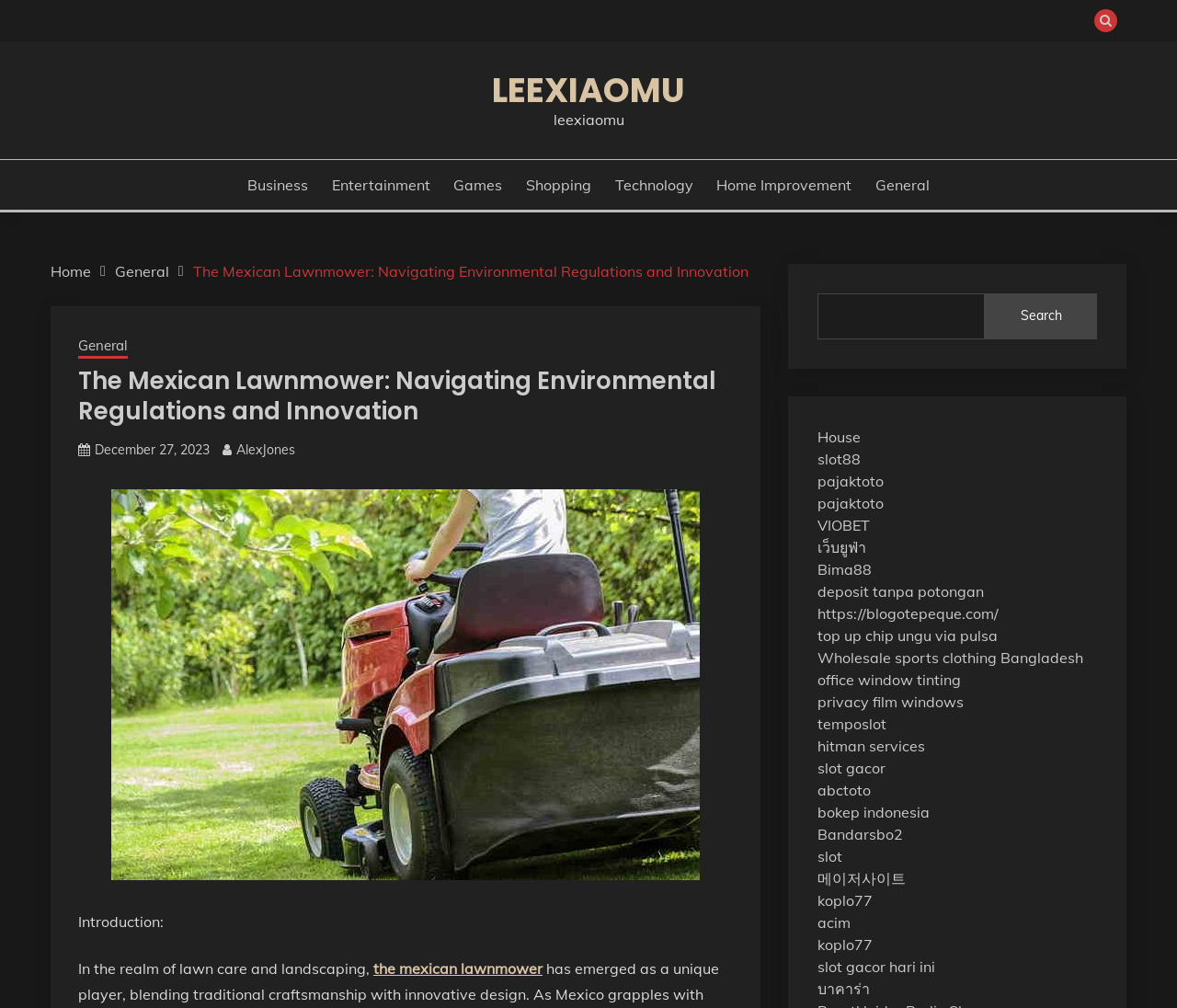Determine the bounding box coordinates of the target area to click to execute the following instruction: "Click the 'LEEXIAOMU' link."

[0.418, 0.066, 0.582, 0.113]